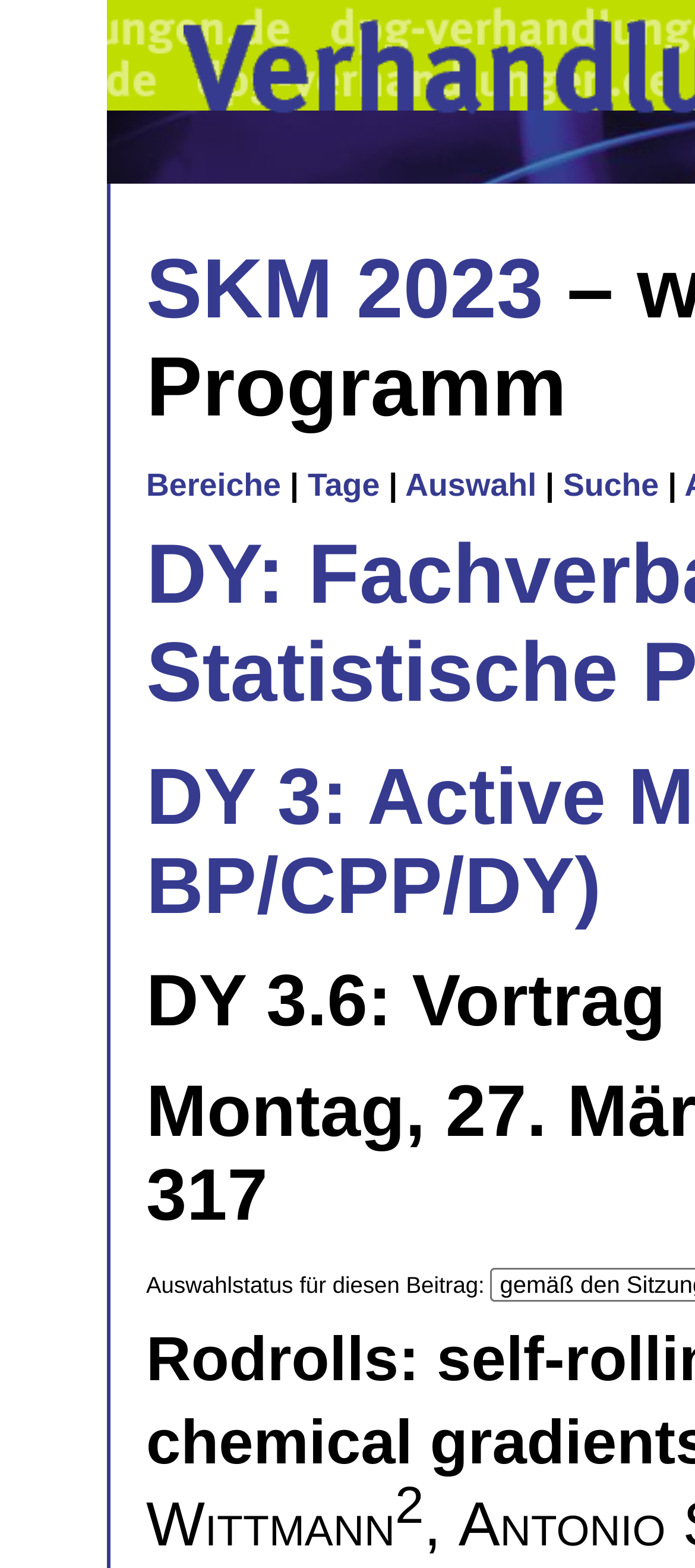What is the first link on the top?
Using the image as a reference, give a one-word or short phrase answer.

SKM 2023